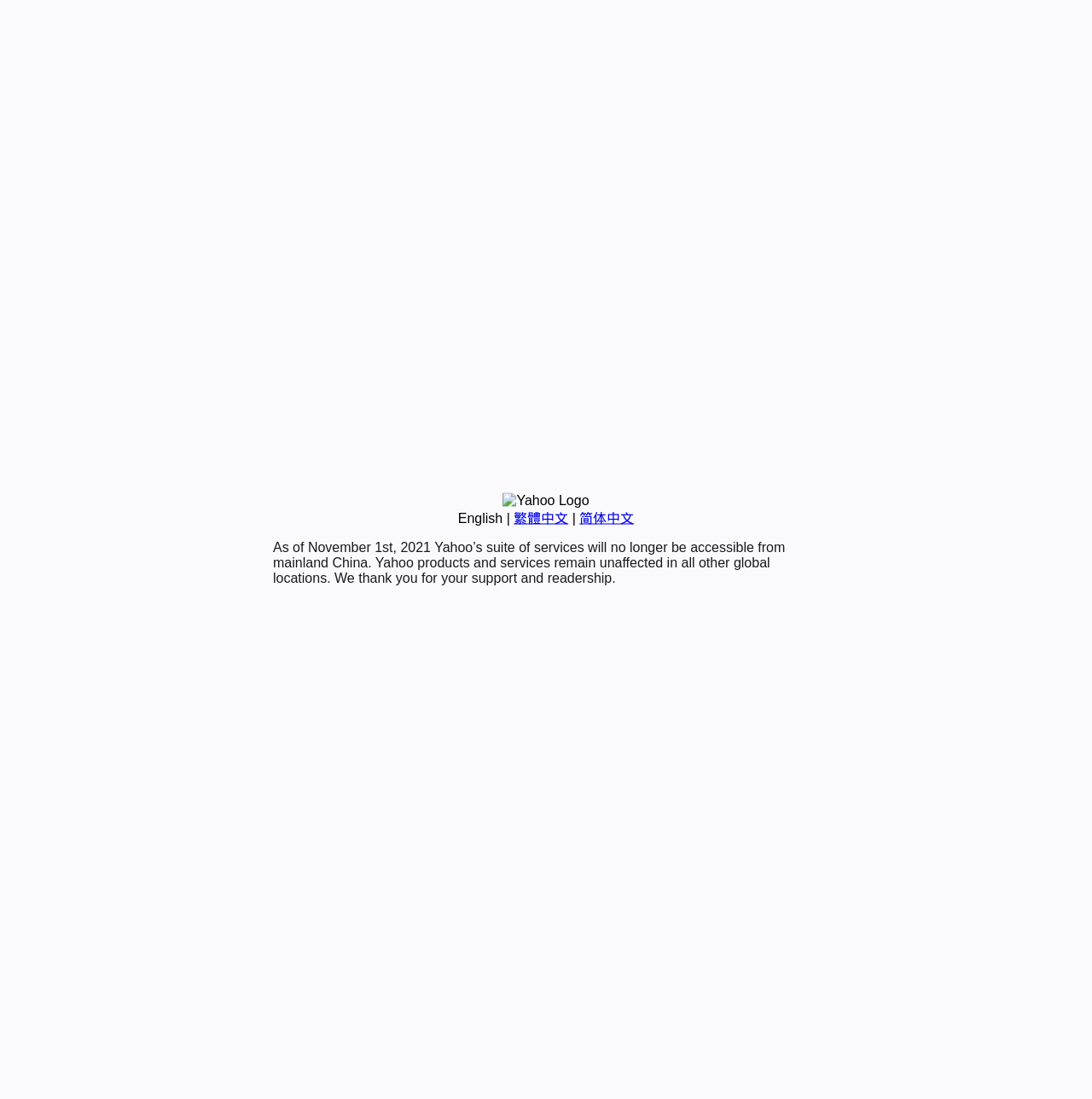Bounding box coordinates are given in the format (top-left x, top-left y, bottom-right x, bottom-right y). All values should be floating point numbers between 0 and 1. Provide the bounding box coordinate for the UI element described as: 简体中文

[0.531, 0.465, 0.581, 0.478]